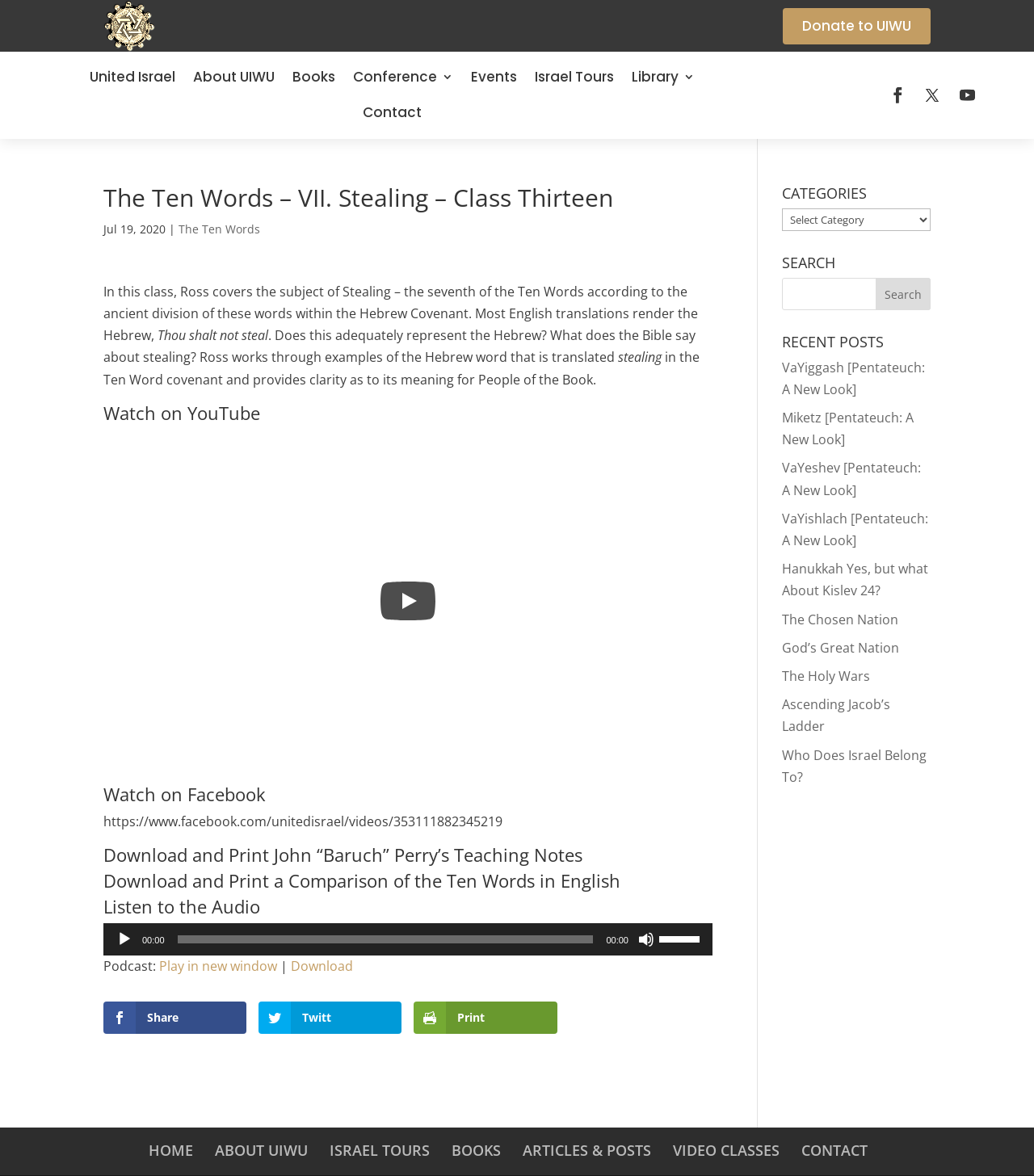Determine the bounding box coordinates of the element's region needed to click to follow the instruction: "Click on the Donate to UIWU link". Provide these coordinates as four float numbers between 0 and 1, formatted as [left, top, right, bottom].

[0.757, 0.007, 0.9, 0.037]